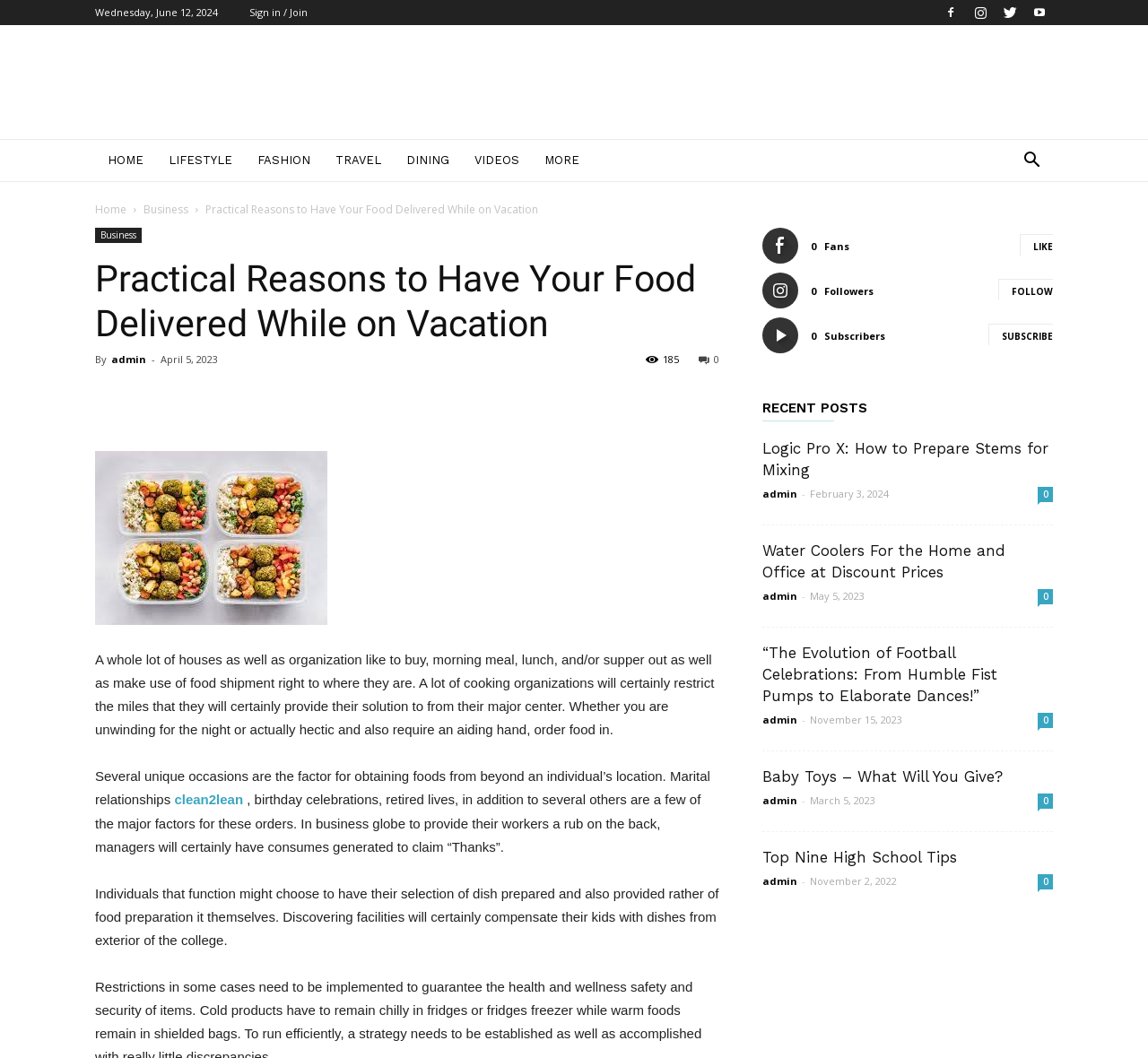Utilize the details in the image to give a detailed response to the question: How many social media links are available?

There are three social media links available, which are Facebook, Twitter, and Pinterest. These links are usually provided to allow users to share content or connect with the website on social media platforms.